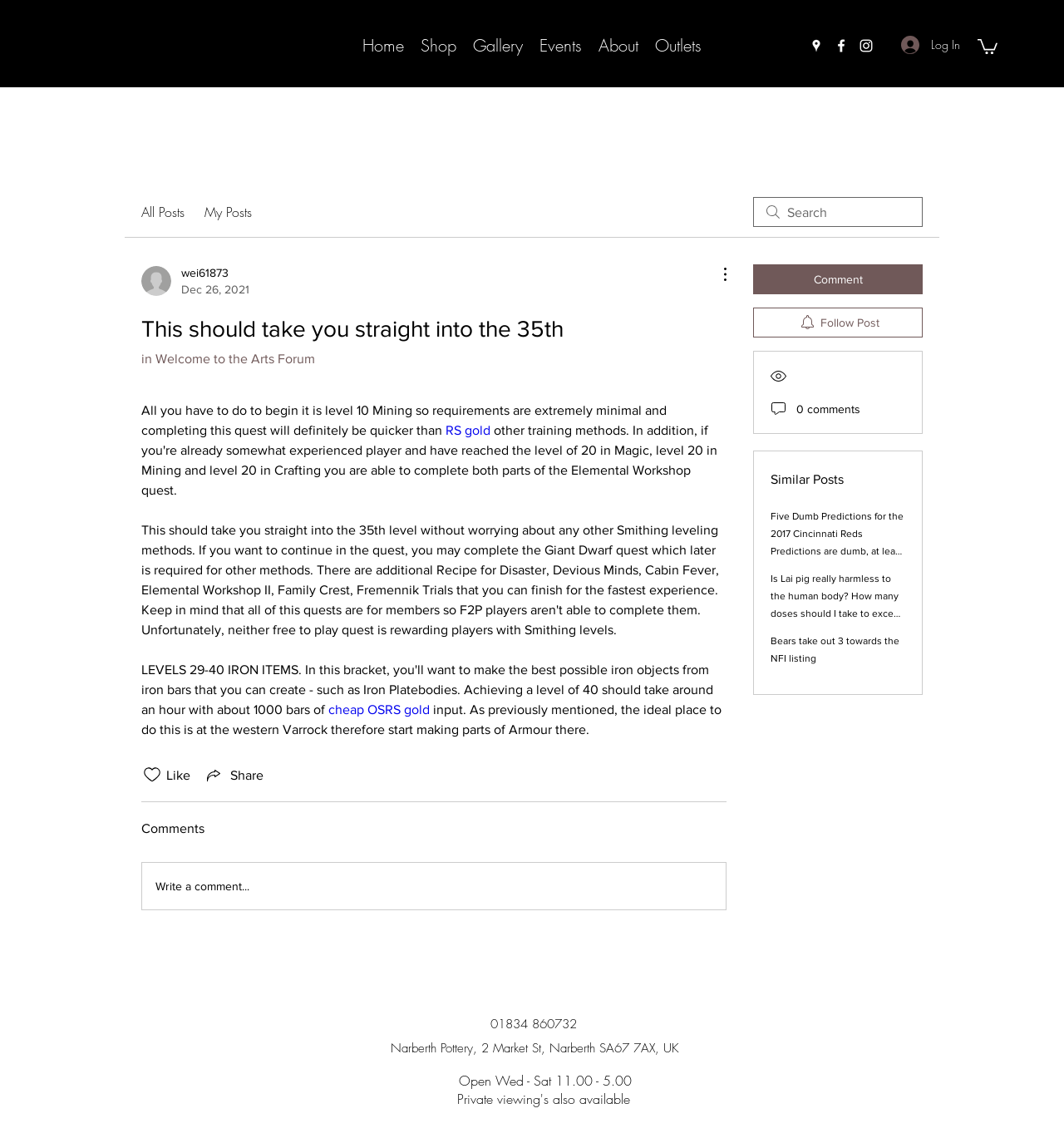How many comments are there on this post?
Please give a detailed and elaborate answer to the question.

The number of comments can be found below the post, which states '0 comments'.